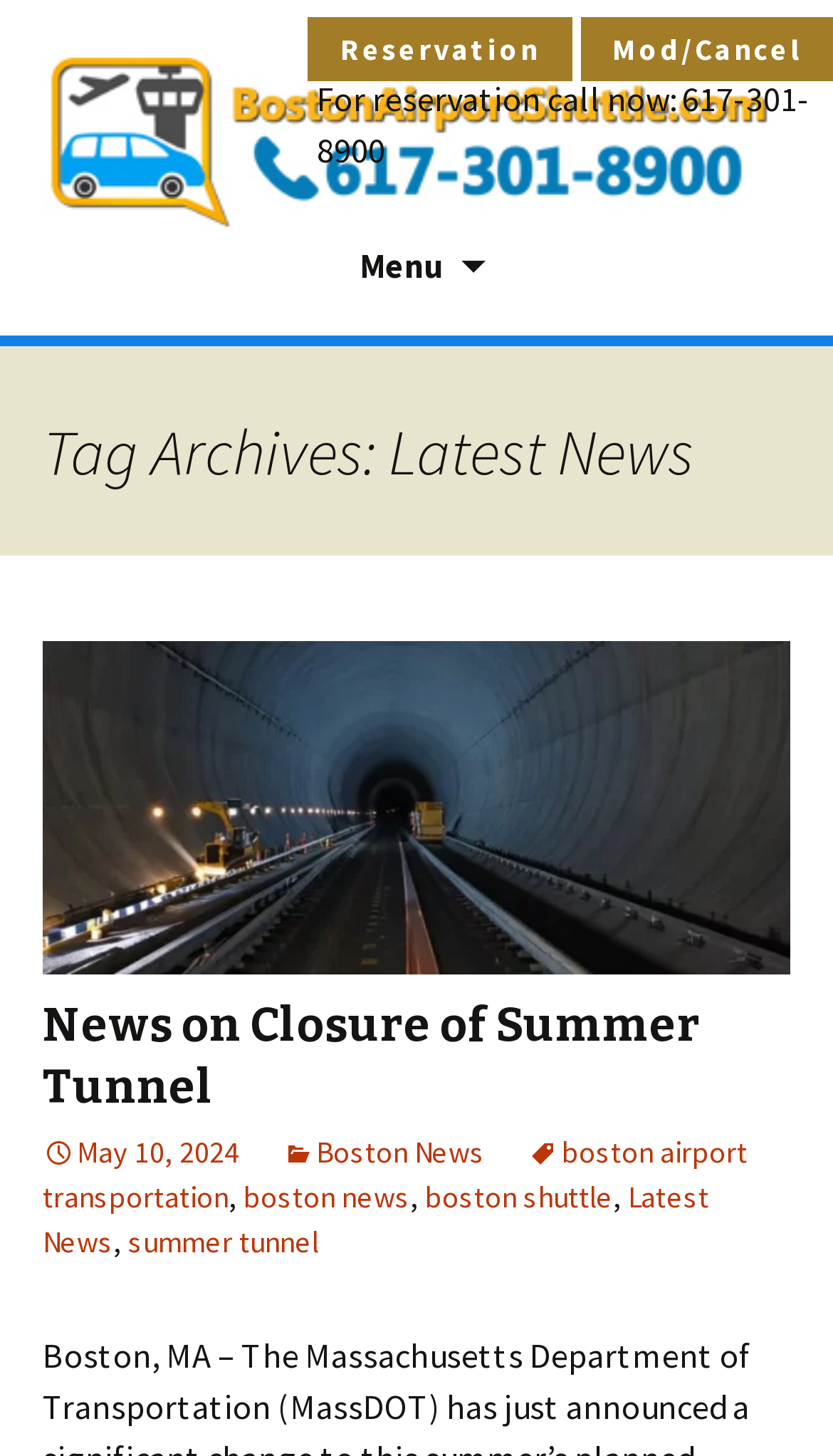Indicate the bounding box coordinates of the element that must be clicked to execute the instruction: "Click on Boston Airport Shuttle link". The coordinates should be given as four float numbers between 0 and 1, i.e., [left, top, right, bottom].

[0.0, 0.04, 0.33, 0.157]